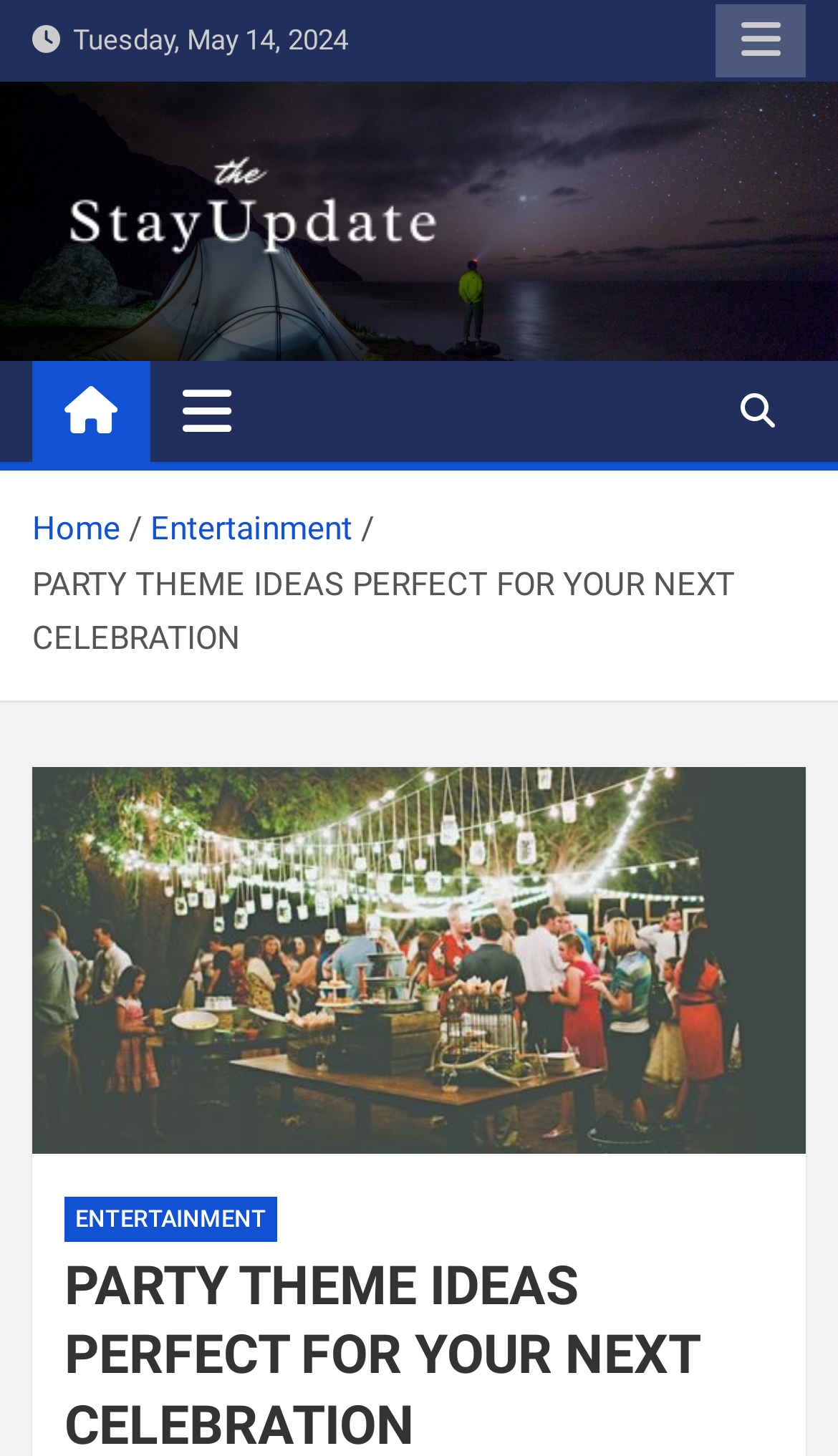How many buttons are in the top-right corner?
Use the screenshot to answer the question with a single word or phrase.

2